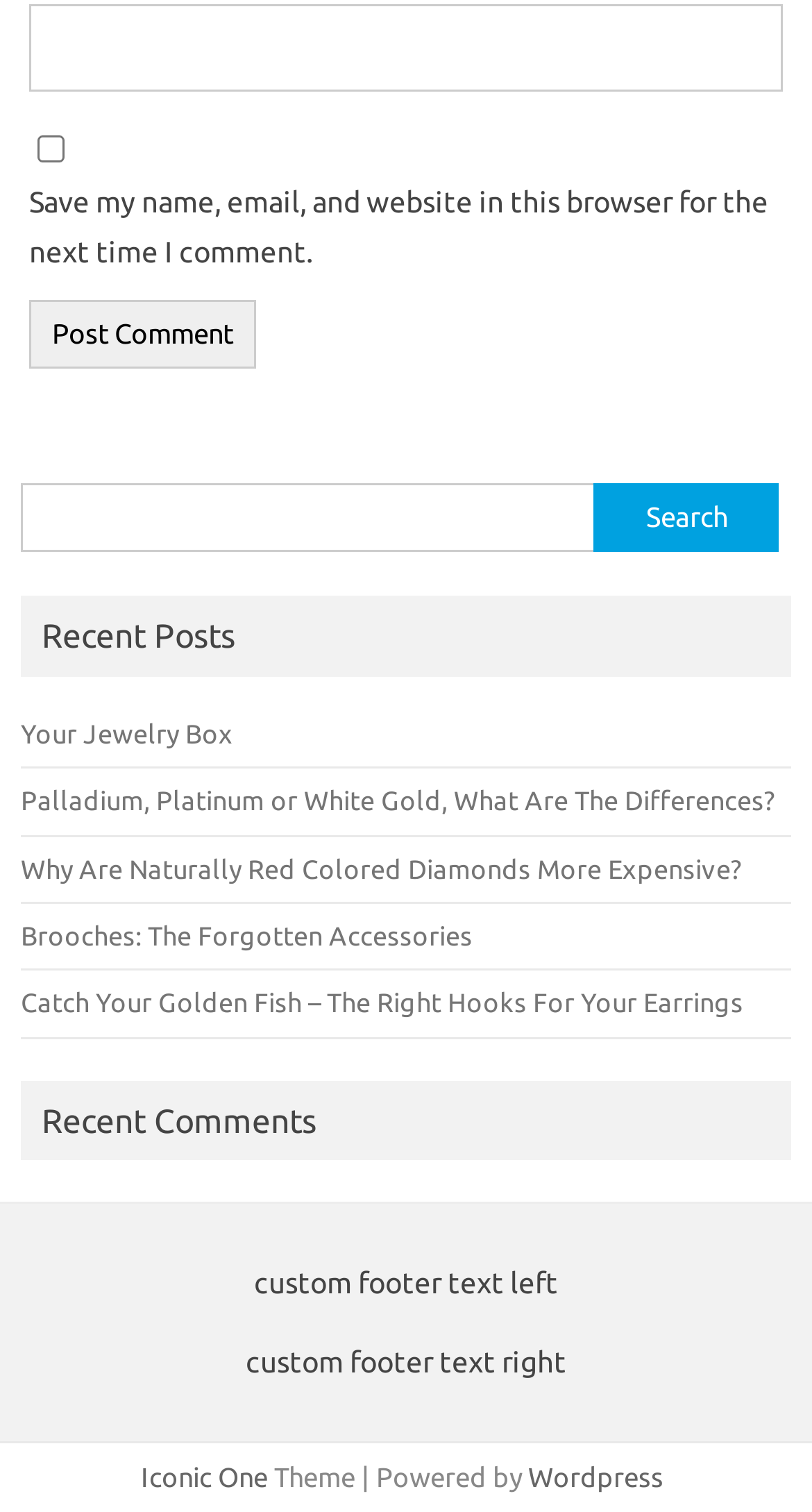Indicate the bounding box coordinates of the element that needs to be clicked to satisfy the following instruction: "post a comment". The coordinates should be four float numbers between 0 and 1, i.e., [left, top, right, bottom].

[0.036, 0.199, 0.315, 0.244]